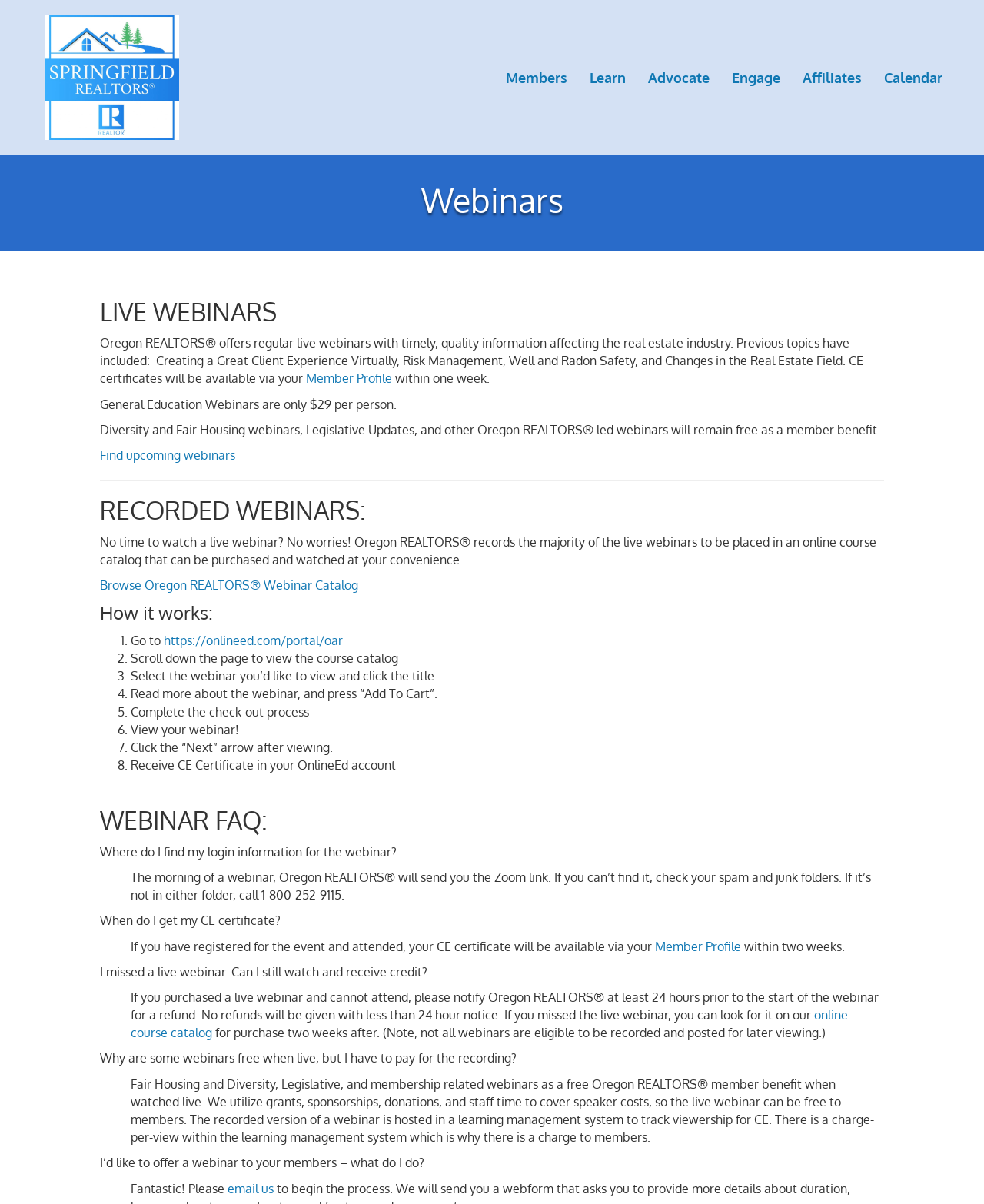From the element description email us, predict the bounding box coordinates of the UI element. The coordinates must be specified in the format (top-left x, top-left y, bottom-right x, bottom-right y) and should be within the 0 to 1 range.

[0.231, 0.981, 0.278, 0.993]